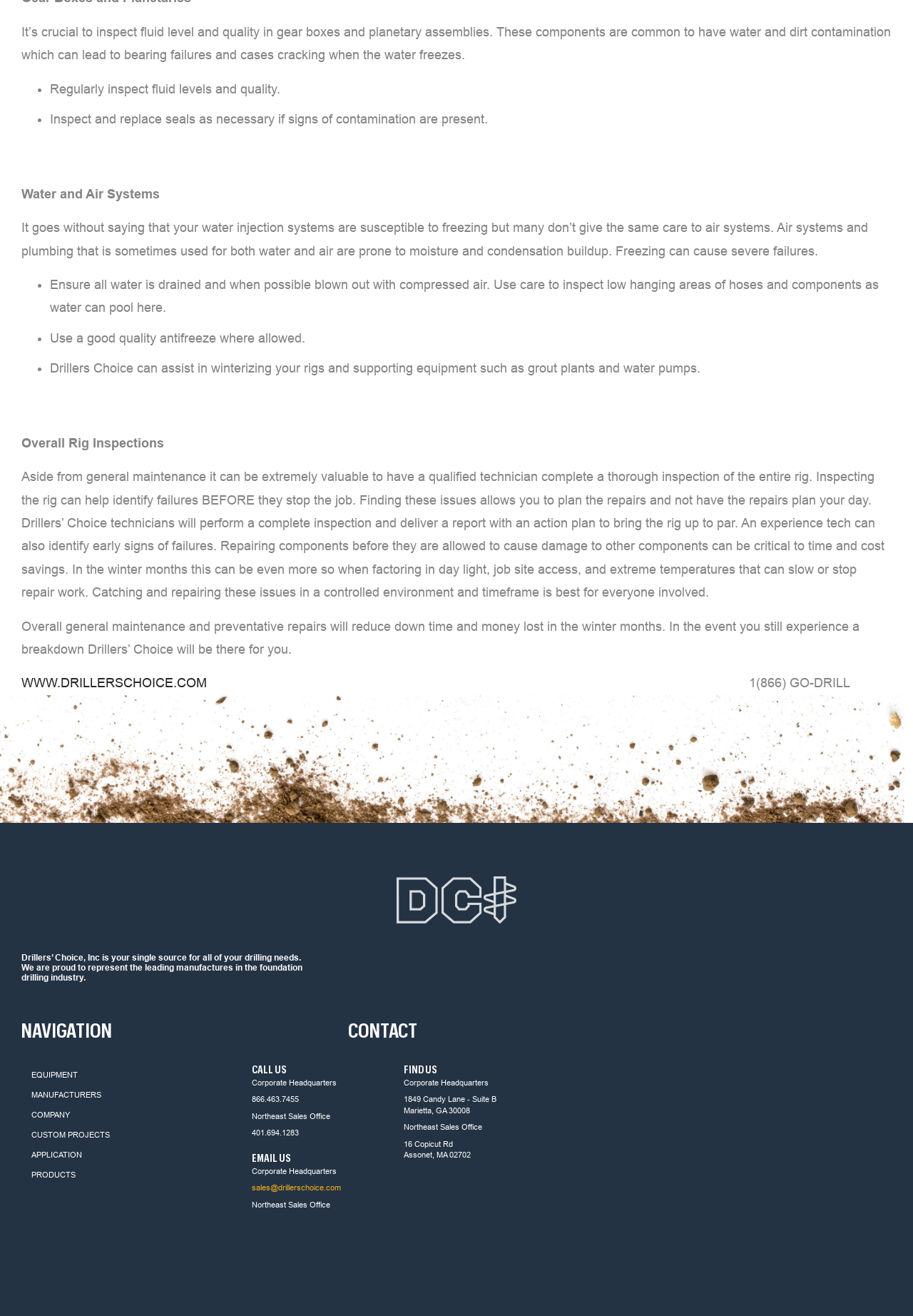Determine the bounding box coordinates of the element that should be clicked to execute the following command: "Email to sales@drillerschoice.com".

[0.276, 0.899, 0.374, 0.906]